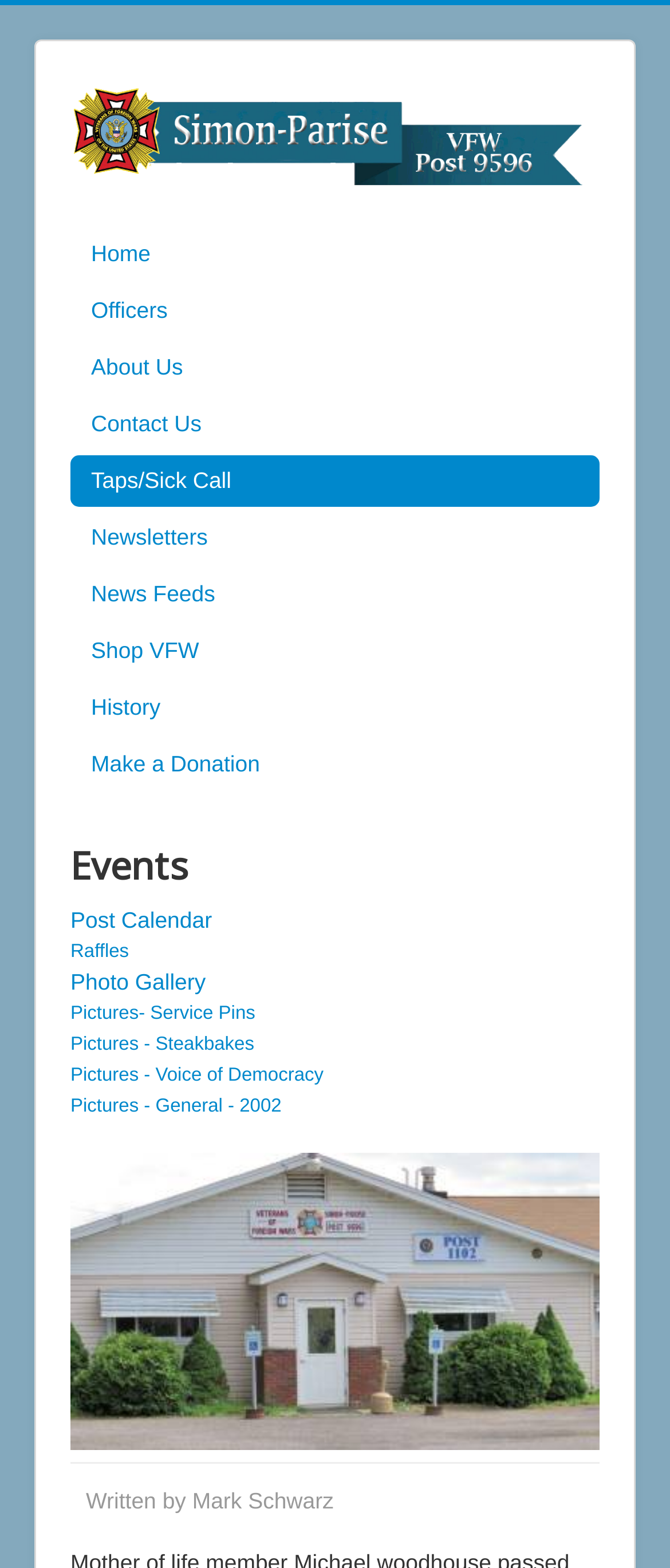Determine the bounding box coordinates of the clickable element to complete this instruction: "check Photo Gallery". Provide the coordinates in the format of four float numbers between 0 and 1, [left, top, right, bottom].

[0.105, 0.617, 0.895, 0.636]